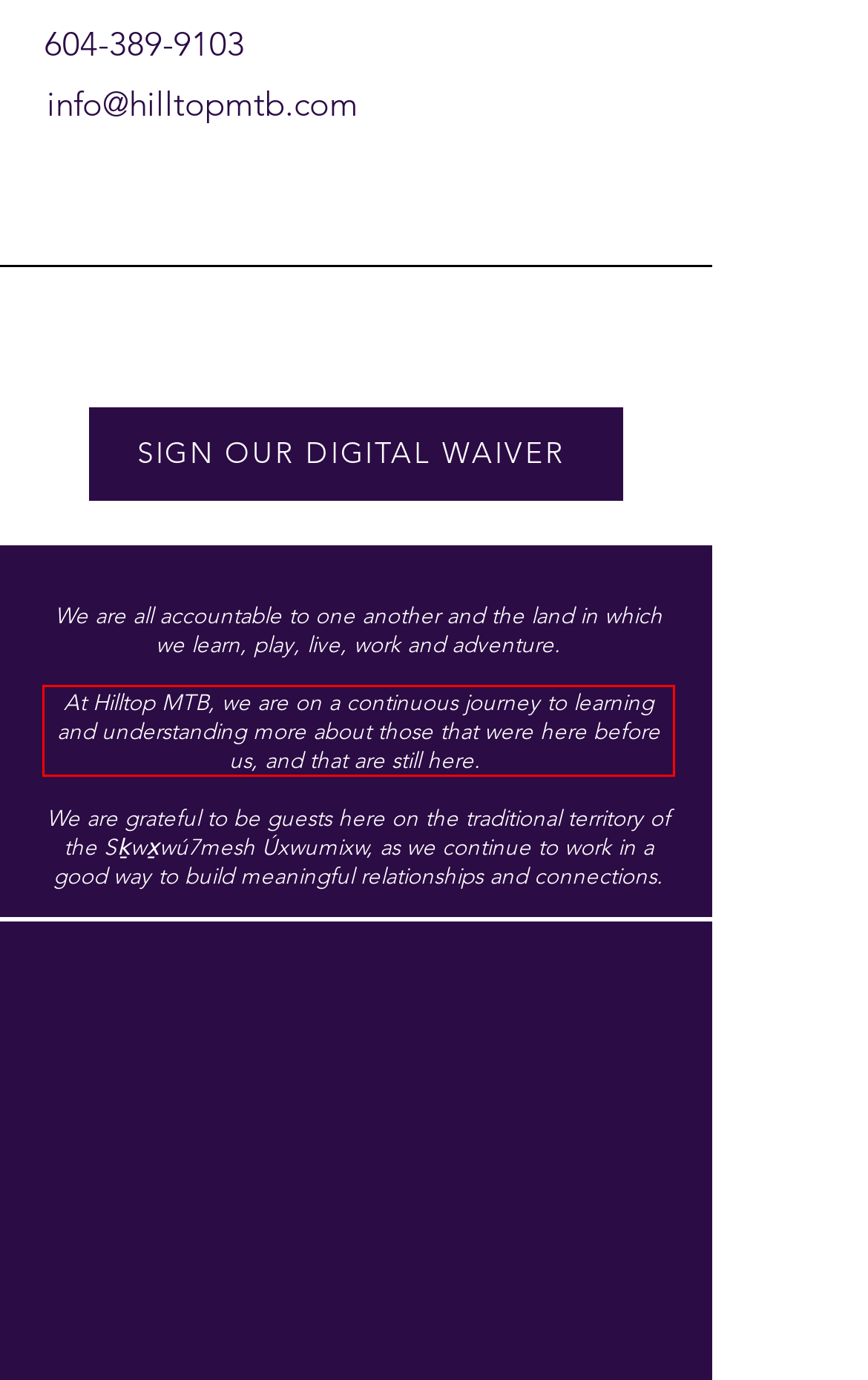Analyze the screenshot of the webpage and extract the text from the UI element that is inside the red bounding box.

At Hilltop MTB, we are on a continuous journey to learning and understanding more about those that were here before us, and that are still here.